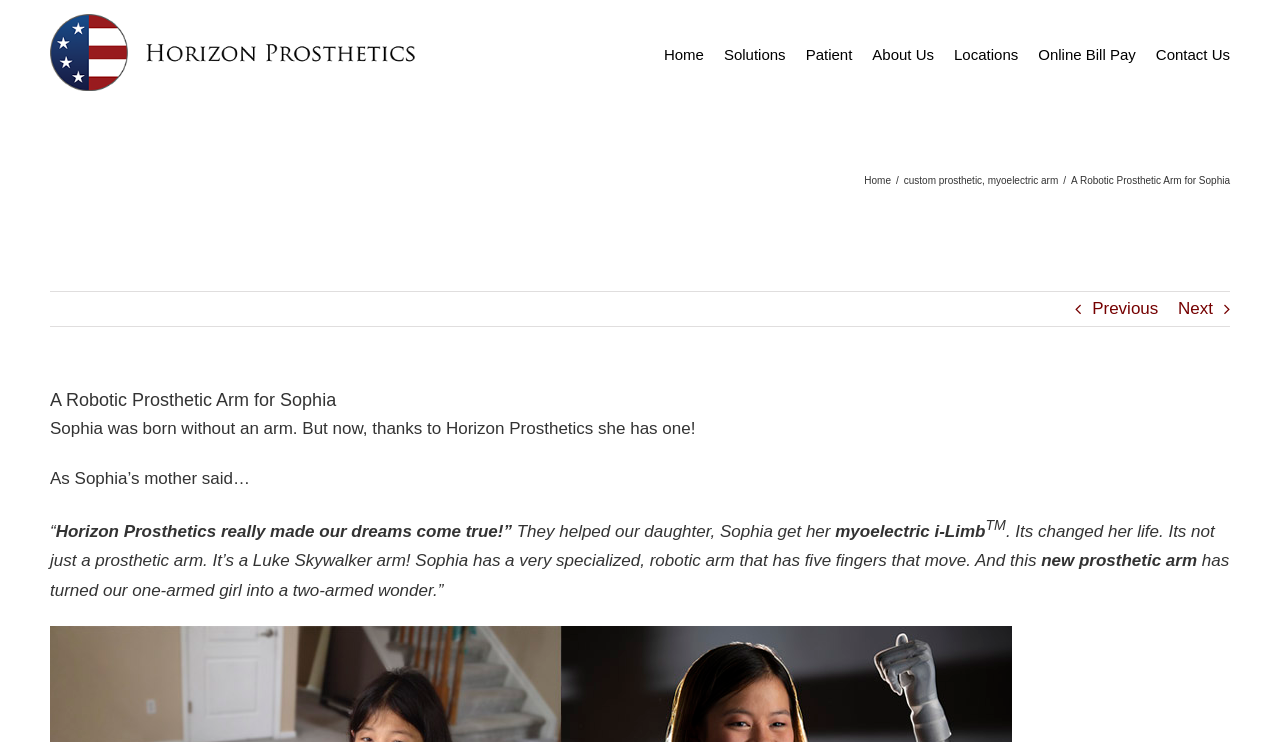Can you specify the bounding box coordinates for the region that should be clicked to fulfill this instruction: "View Solutions".

[0.566, 0.013, 0.614, 0.129]